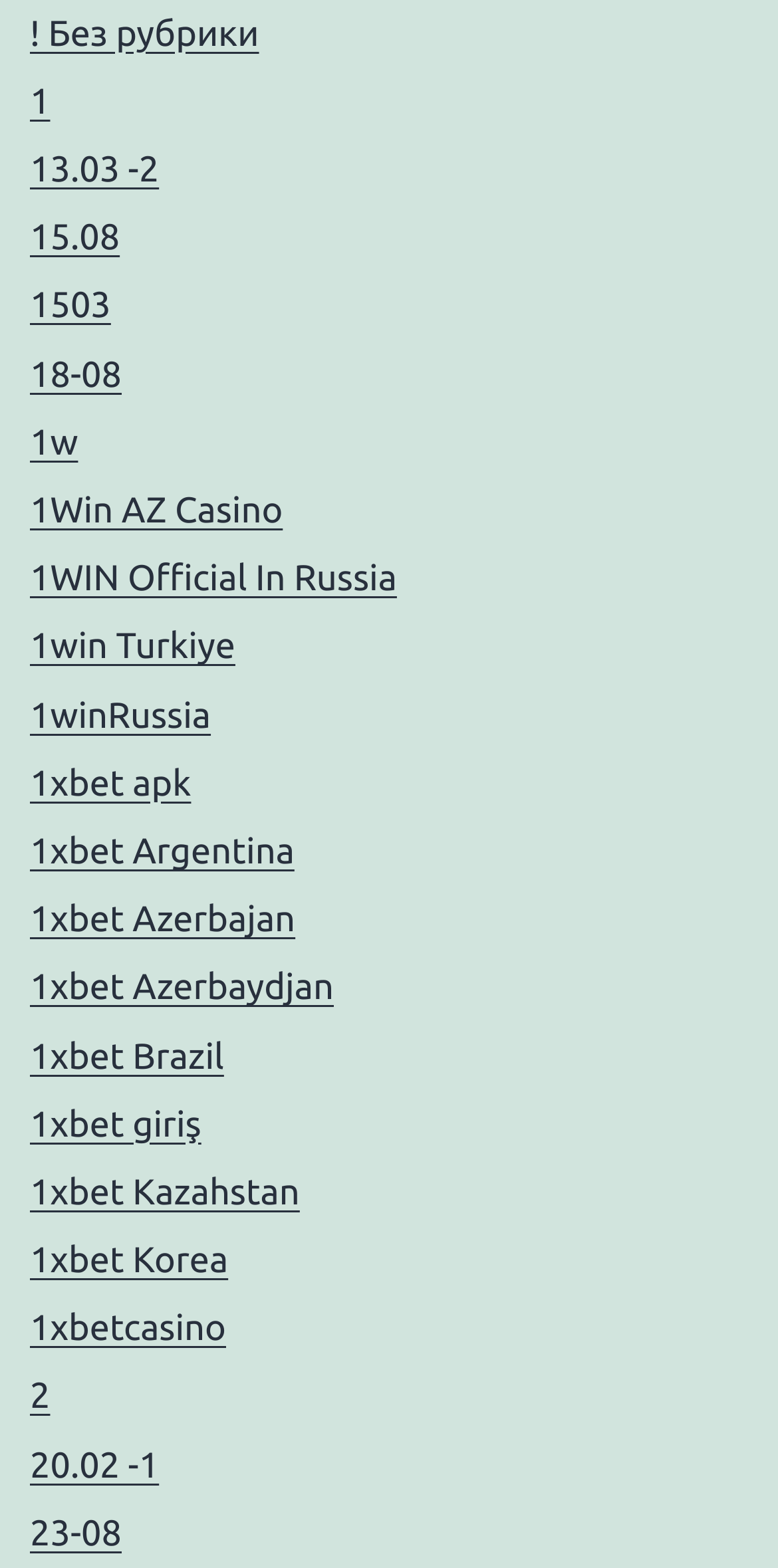Based on the element description: "1WIN Official In Russia", identify the UI element and provide its bounding box coordinates. Use four float numbers between 0 and 1, [left, top, right, bottom].

[0.038, 0.356, 0.51, 0.382]